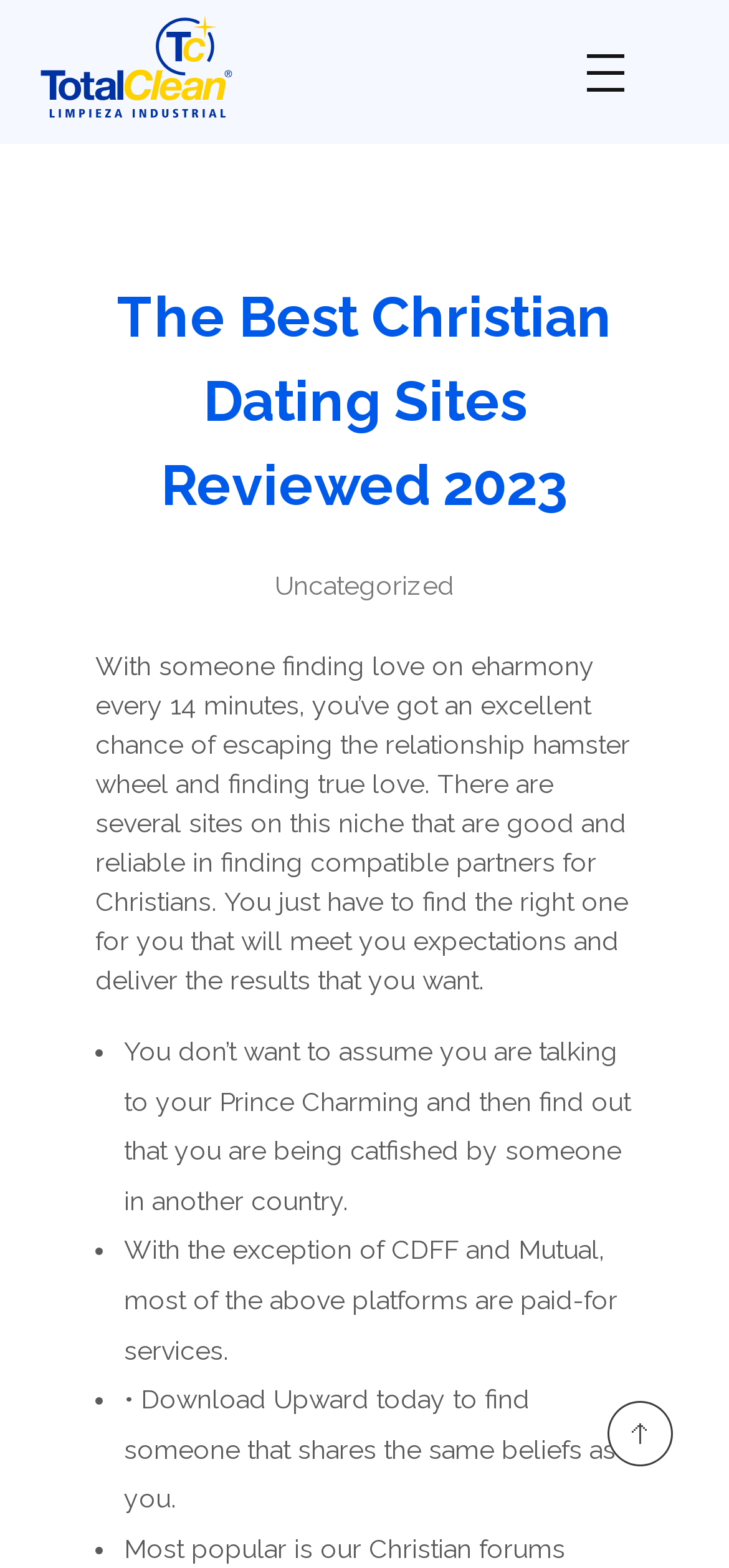How often do people find love on eharmony?
Refer to the image and provide a one-word or short phrase answer.

Every 14 minutes